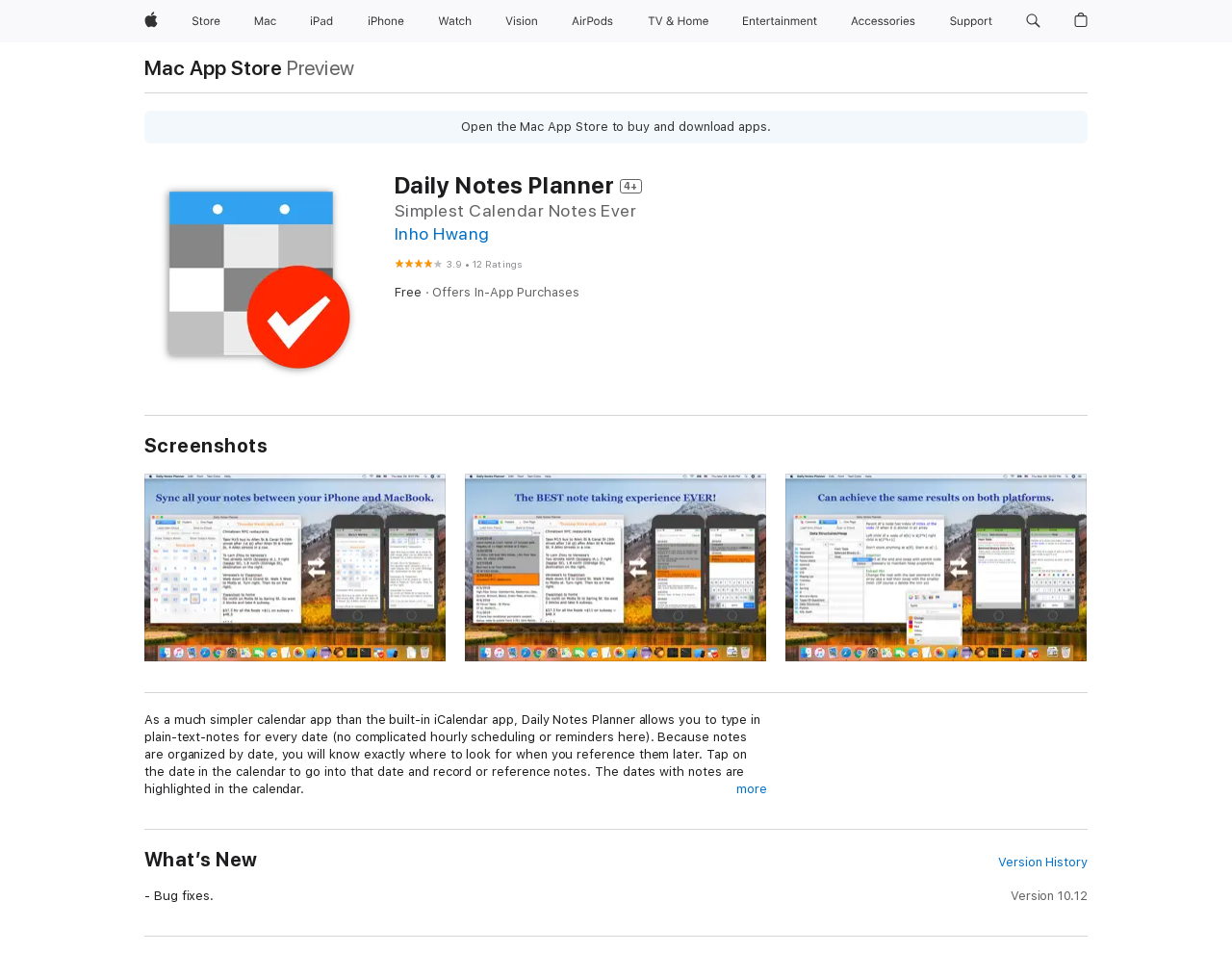What is the primary heading on this webpage?

Daily Notes Planner 4+